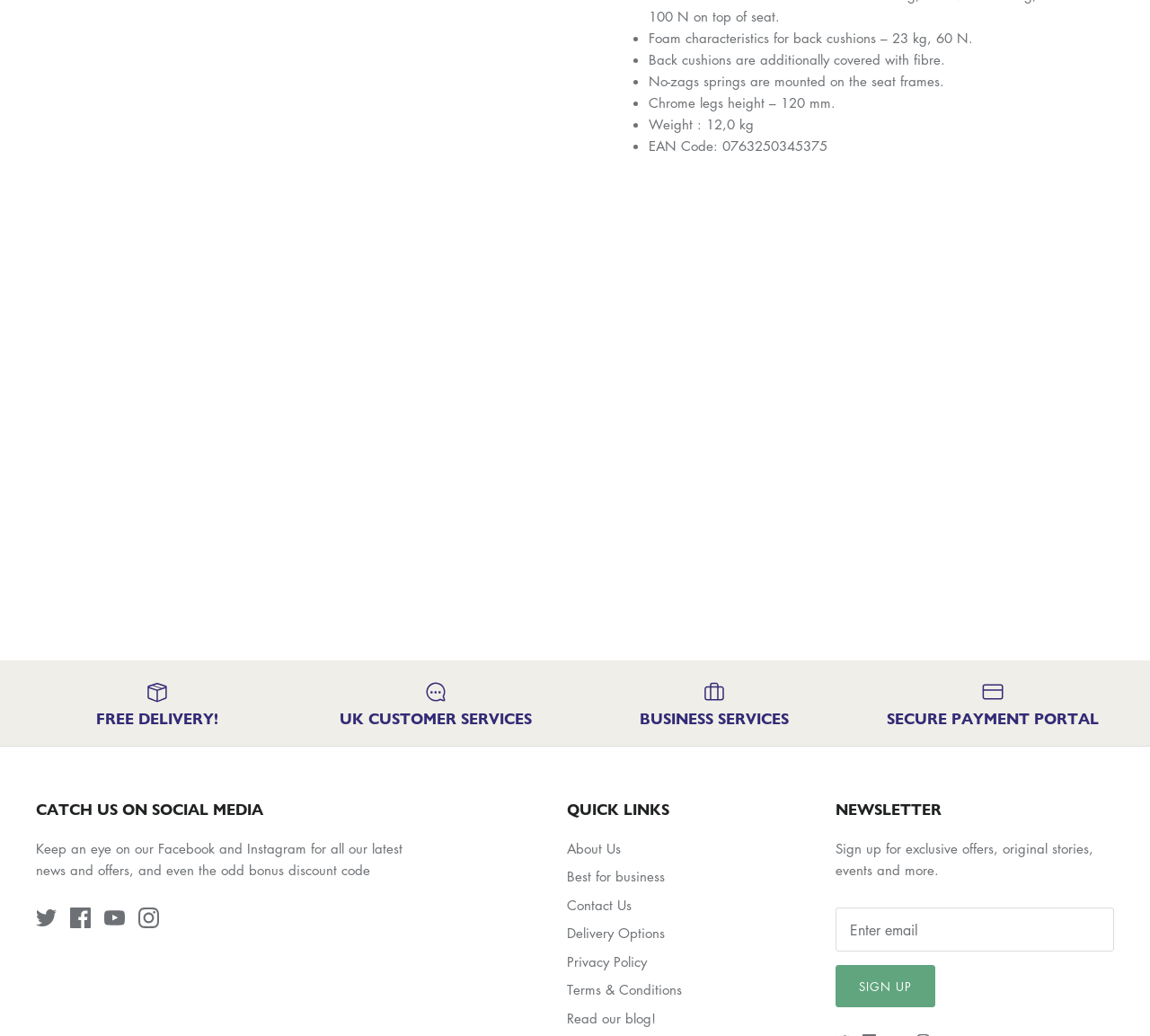Pinpoint the bounding box coordinates of the area that should be clicked to complete the following instruction: "Click on the 'Close quick buy' button". The coordinates must be given as four float numbers between 0 and 1, i.e., [left, top, right, bottom].

[0.95, 0.594, 1.0, 0.65]